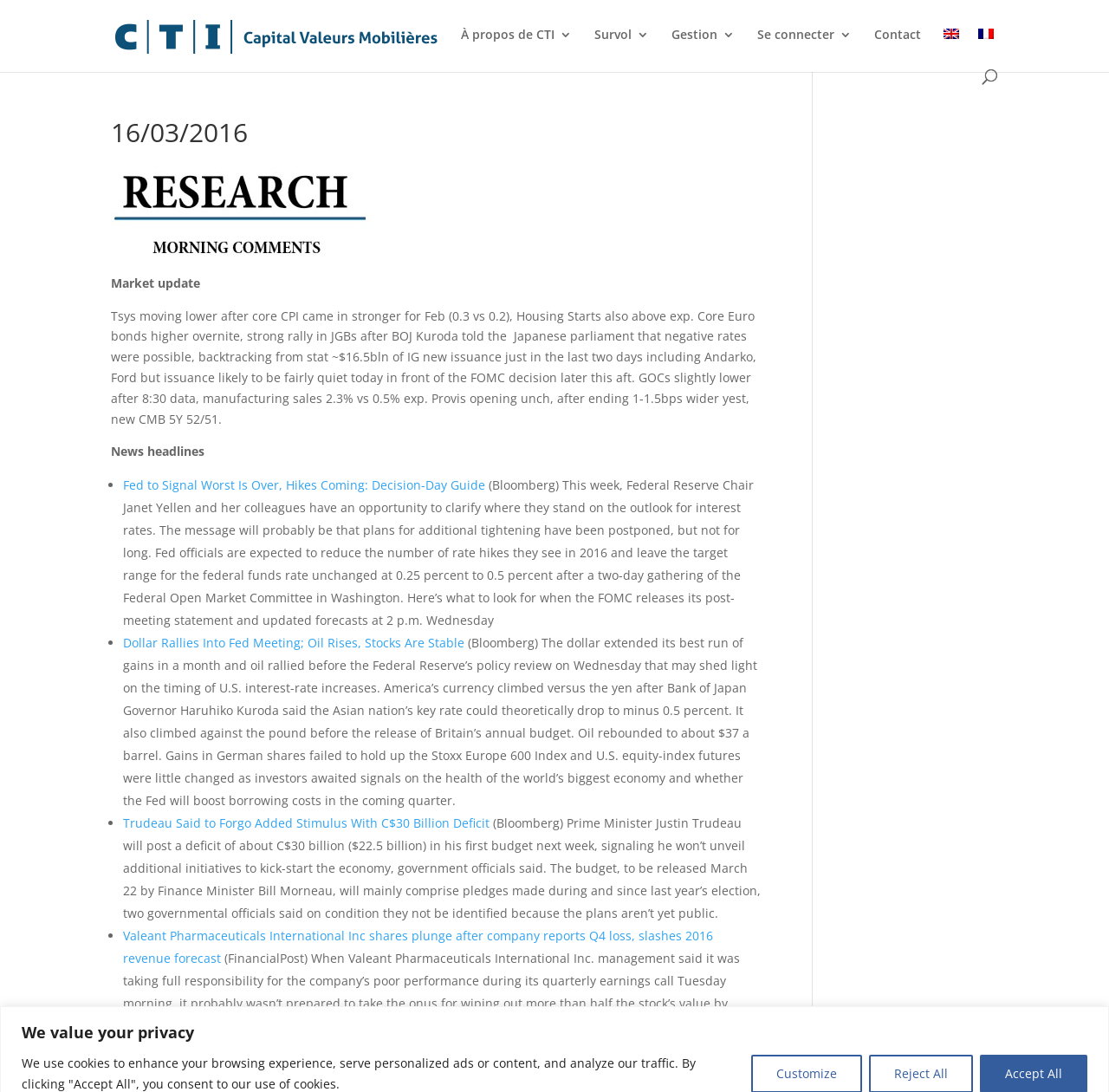Use a single word or phrase to answer this question: 
What is the date mentioned in the heading?

16/03/2016